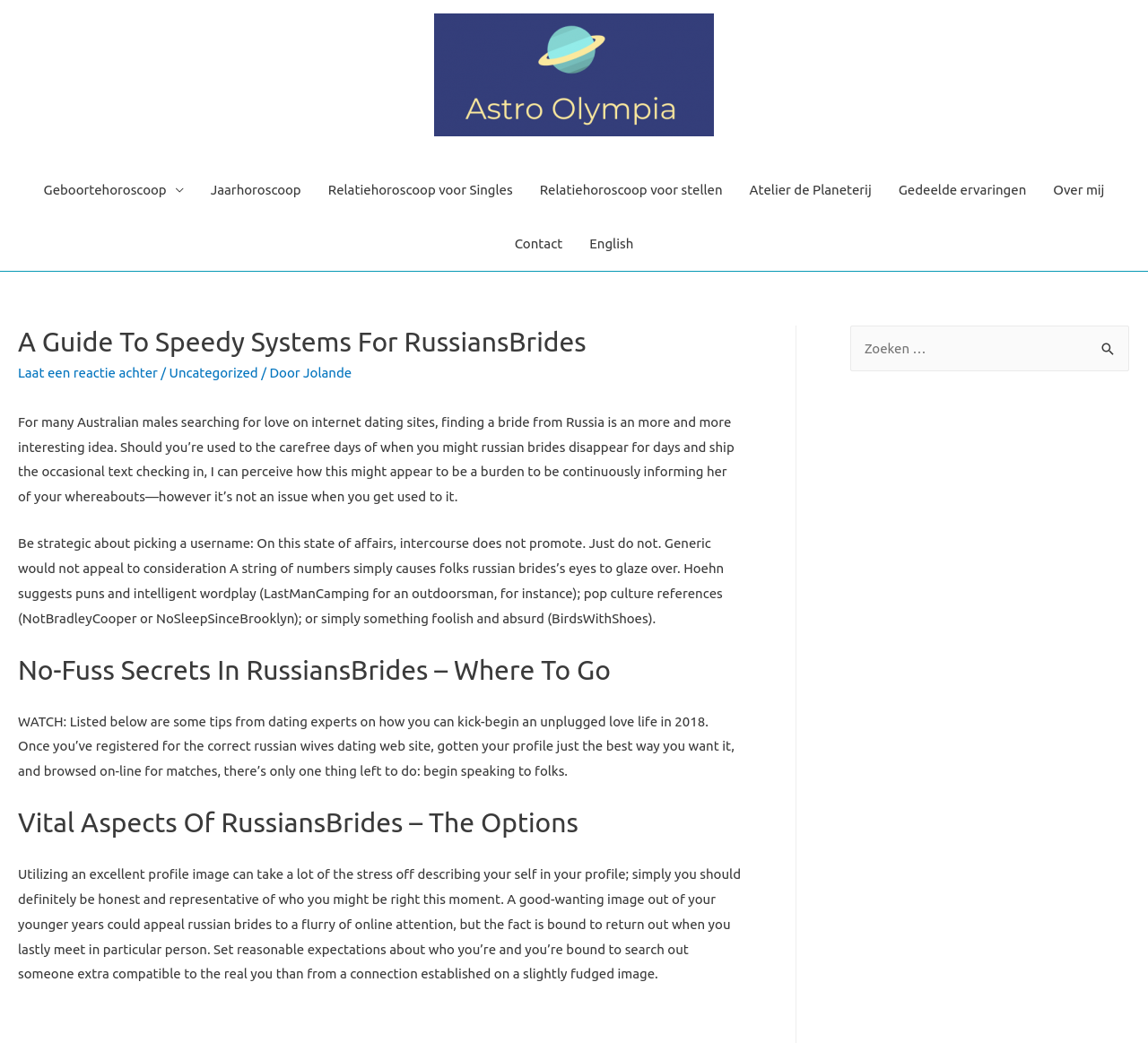Give a short answer using one word or phrase for the question:
What is the language of the webpage?

Dutch